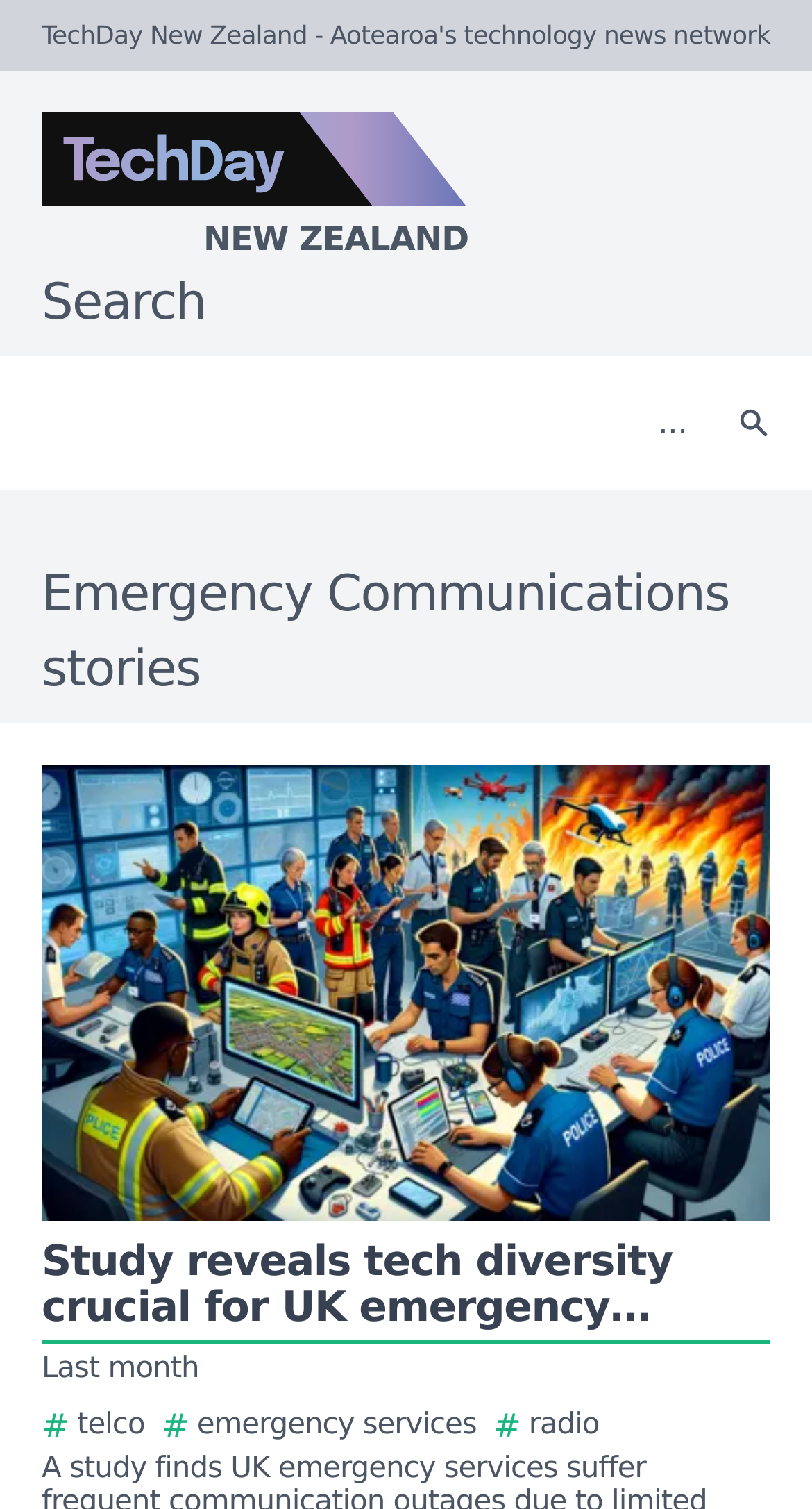What is the content of the image below the heading?
Please provide a comprehensive answer based on the details in the screenshot.

The image is located below the heading 'Emergency Communications stories' and is likely a preview or thumbnail of one of the stories on the webpage.